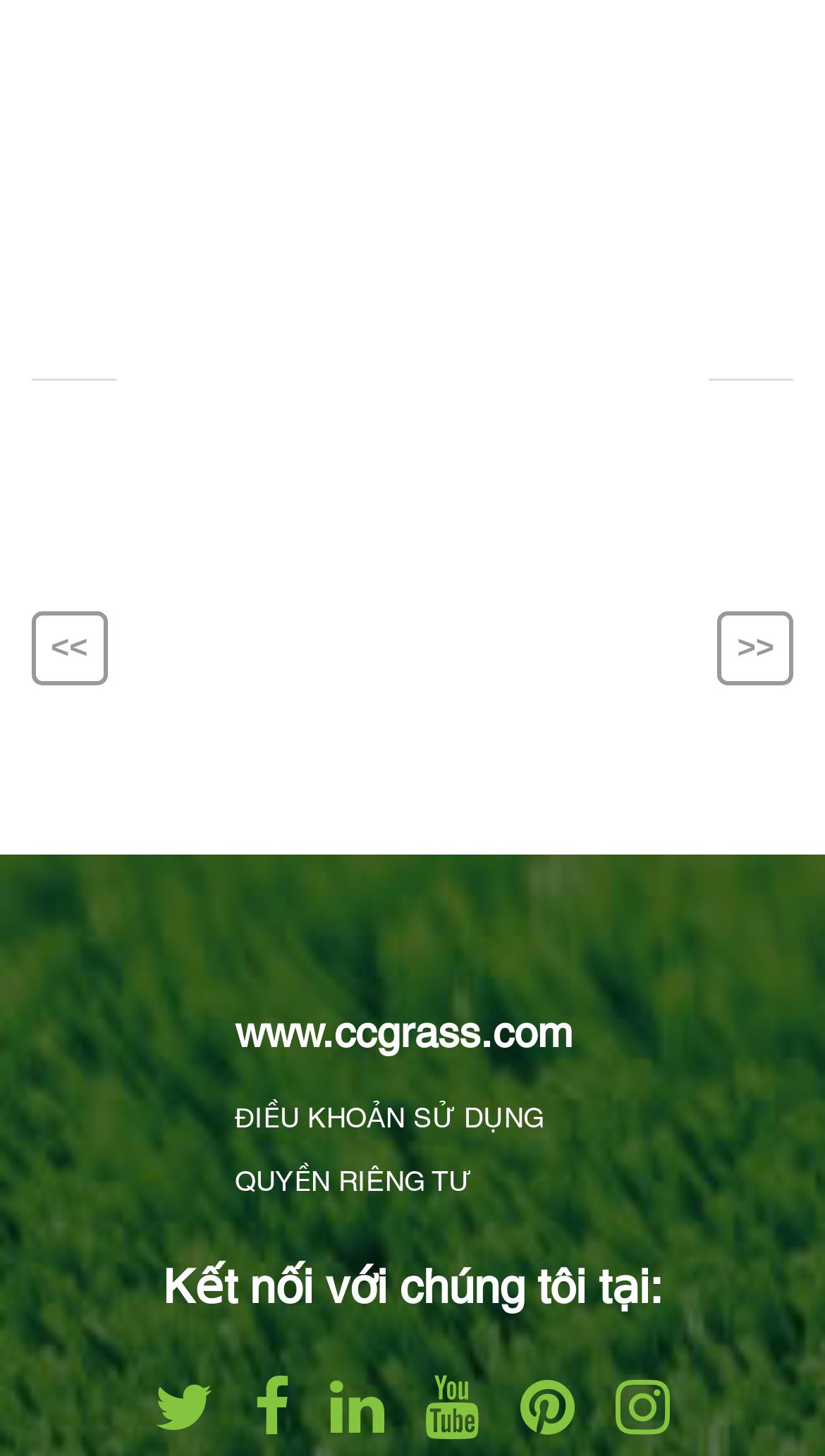How many social media links are at the bottom of the page?
Provide a detailed and well-explained answer to the question.

There are 5 social media links at the bottom of the page, which are Facebook, Twitter, Youtube, Pinterest, and Instagram, identified by their respective link elements with OCR text '', '', 'Youtube', 'Pinterest', and 'Instagram' and their bounding box coordinates.